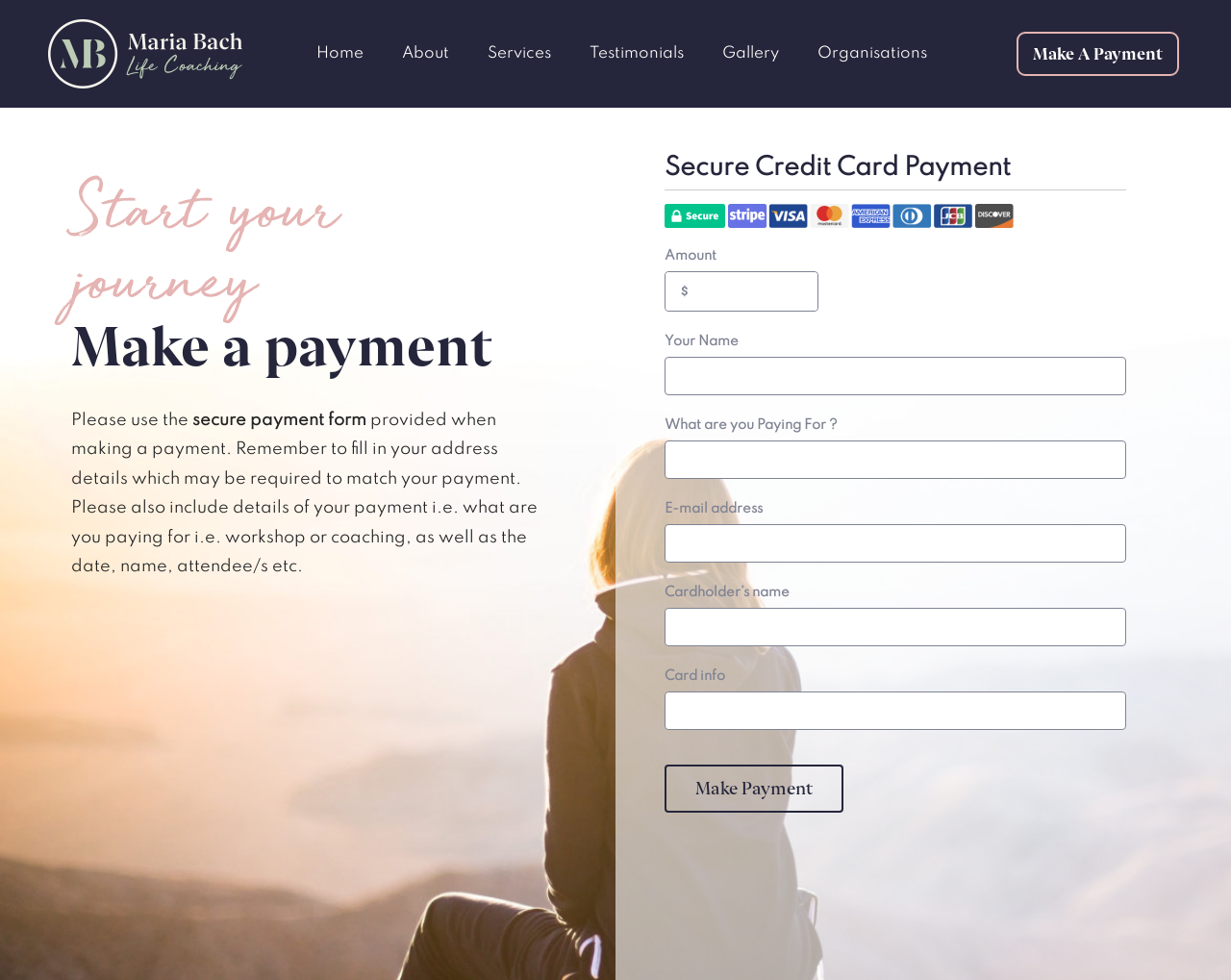What information is required for the payment? From the image, respond with a single word or brief phrase.

Amount, name, email, etc.